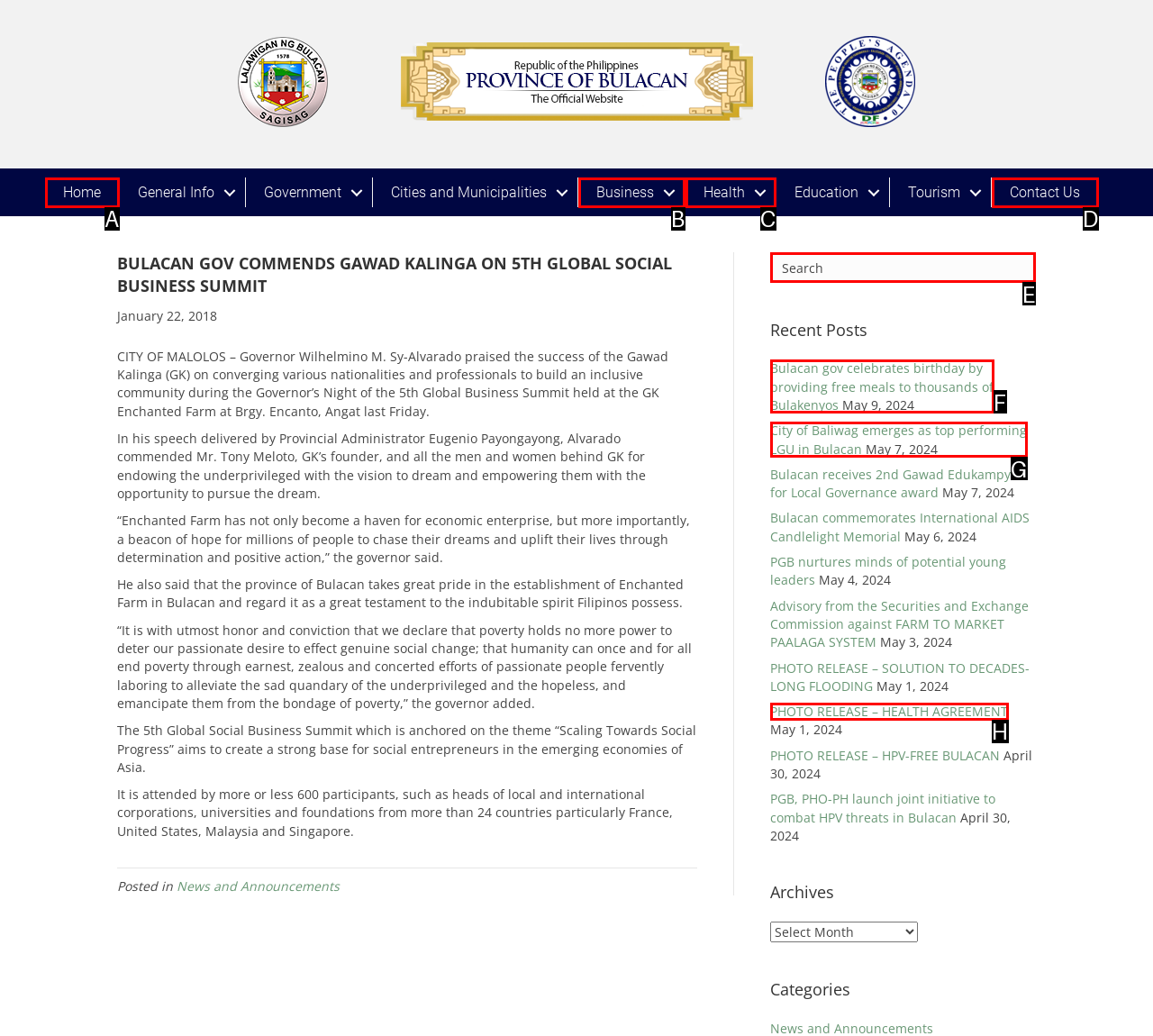Identify the correct option to click in order to accomplish the task: Search for something Provide your answer with the letter of the selected choice.

E